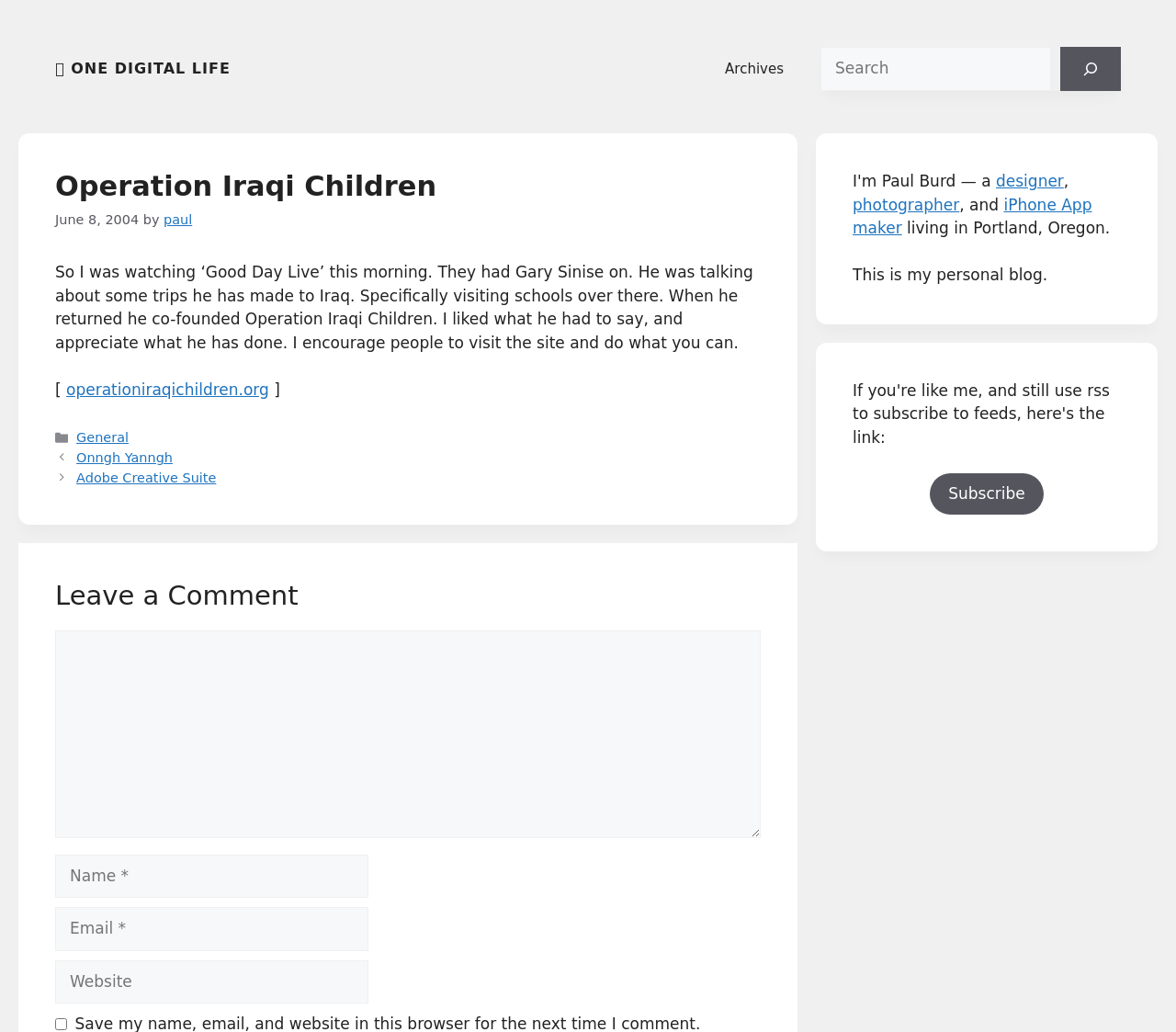Please specify the bounding box coordinates of the clickable section necessary to execute the following command: "Subscribe to the blog".

[0.791, 0.458, 0.887, 0.499]